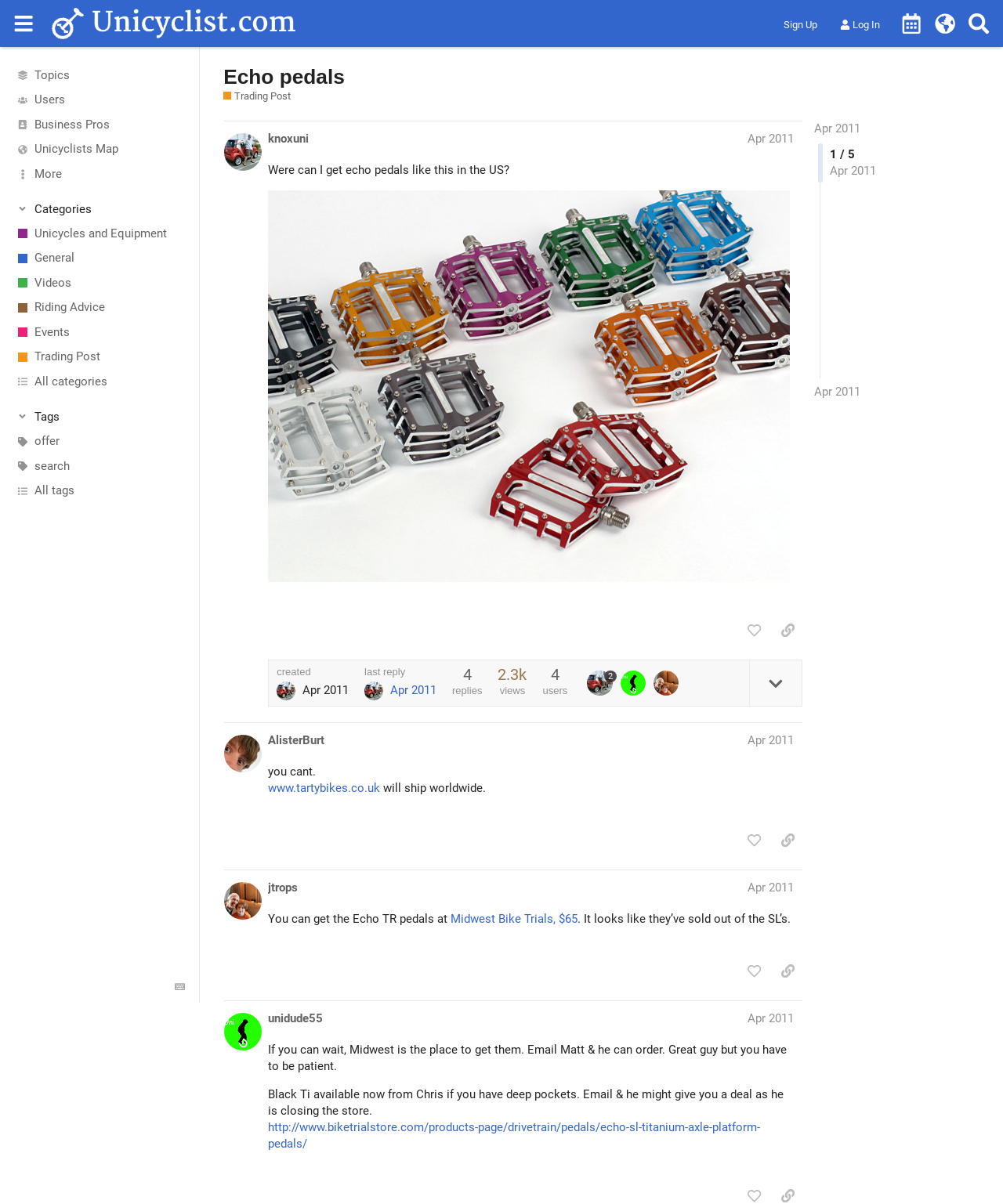How many users have replied to the first post?
Give a one-word or short-phrase answer derived from the screenshot.

3